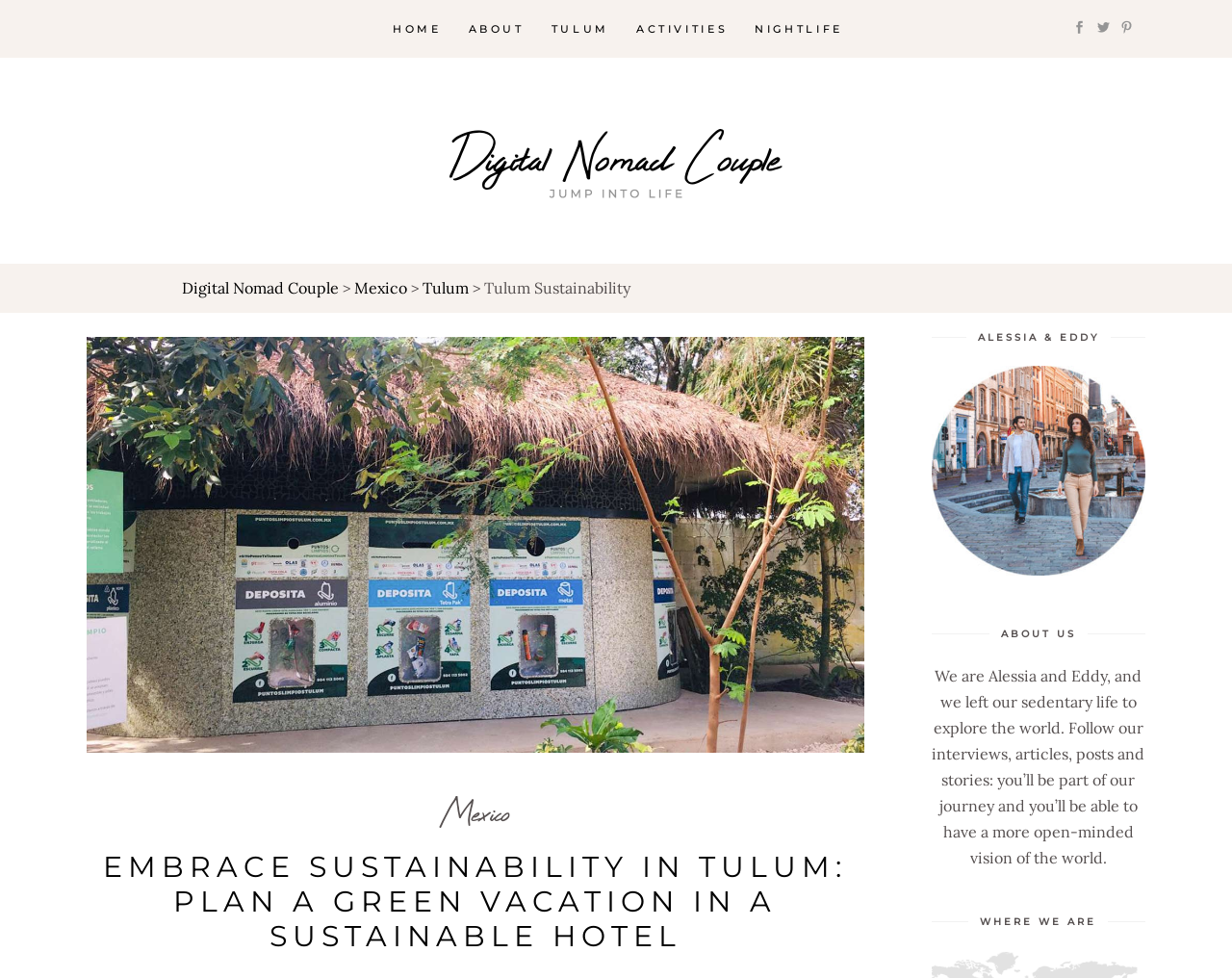Illustrate the webpage's structure and main components comprehensively.

This webpage is about embracing sustainability and planning a green vacation in Tulum. At the top, there is a navigation menu with links to "HOME", "ABOUT", "TULUM", "ACTIVITIES", and "NIGHTLIFE", aligned horizontally across the page. To the right of the navigation menu, there are three social media links represented by icons. Below the navigation menu, there is a logo and an image of a digital nomad couple.

On the left side of the page, there is a section with a heading "Tulum Sustainability" and an image related to sustainability in Tulum. Below this section, there is a link to "Tulum" and a brief description of the location.

In the center of the page, there is a large heading that reads "EMBRACE SUSTAINABILITY IN TULUM: PLAN A GREEN VACATION IN A SUSTAINABLE HOTEL". Below this heading, there is a section about the authors, Alessia and Eddy, who are digital nomads. Their photo is displayed, along with a brief description of themselves and their journey.

Further down the page, there is a section with the title "ABOUT US", which provides more information about Alessia and Eddy's story and their vision for the world. Finally, there is a section titled "WHERE WE ARE", which likely indicates their current location.